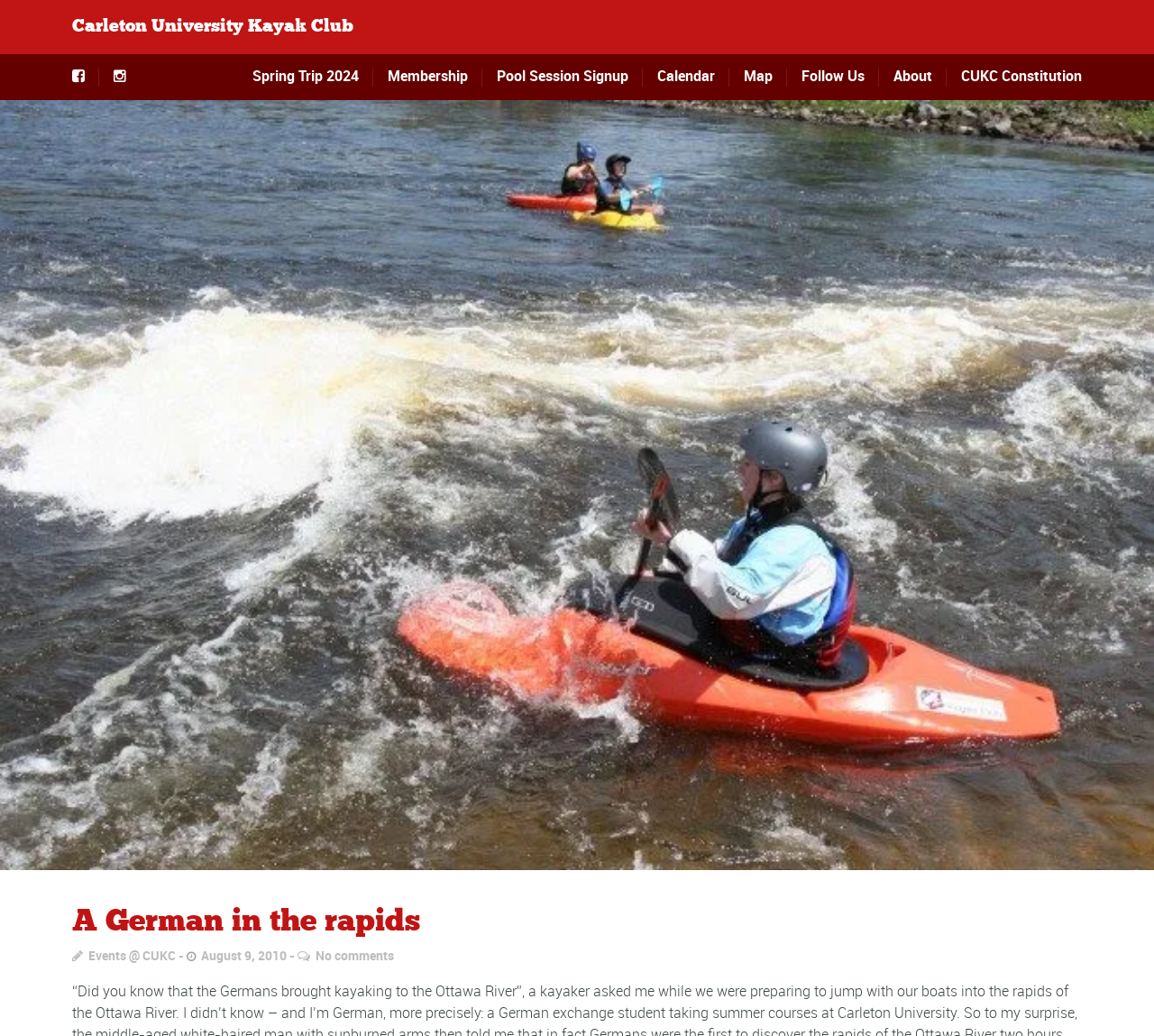Locate the bounding box coordinates of the element's region that should be clicked to carry out the following instruction: "View the Spring Trip 2024 page". The coordinates need to be four float numbers between 0 and 1, i.e., [left, top, right, bottom].

[0.219, 0.052, 0.323, 0.097]